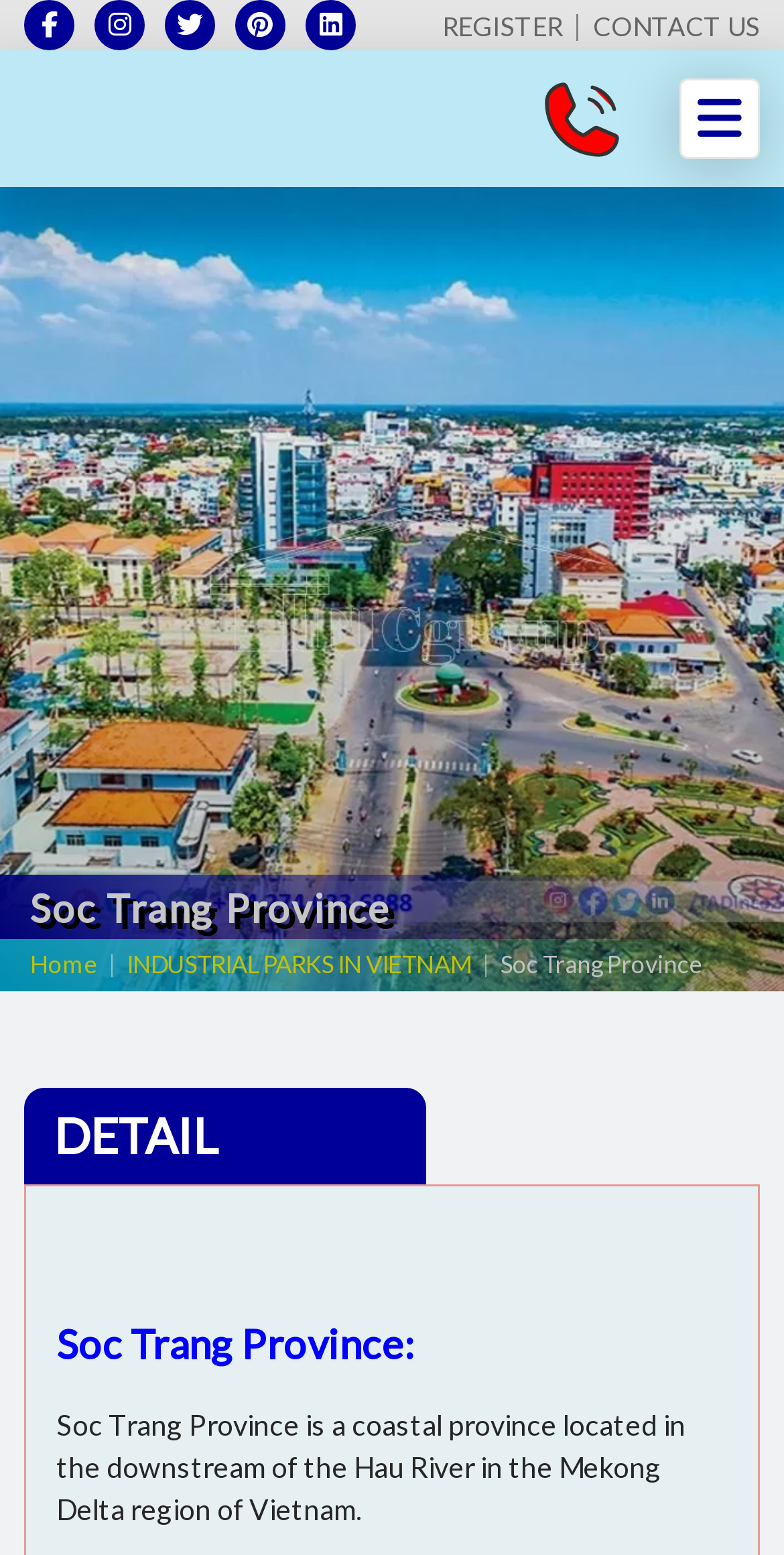Find the bounding box coordinates of the element you need to click on to perform this action: 'Contact us'. The coordinates should be represented by four float values between 0 and 1, in the format [left, top, right, bottom].

[0.756, 0.006, 0.969, 0.027]